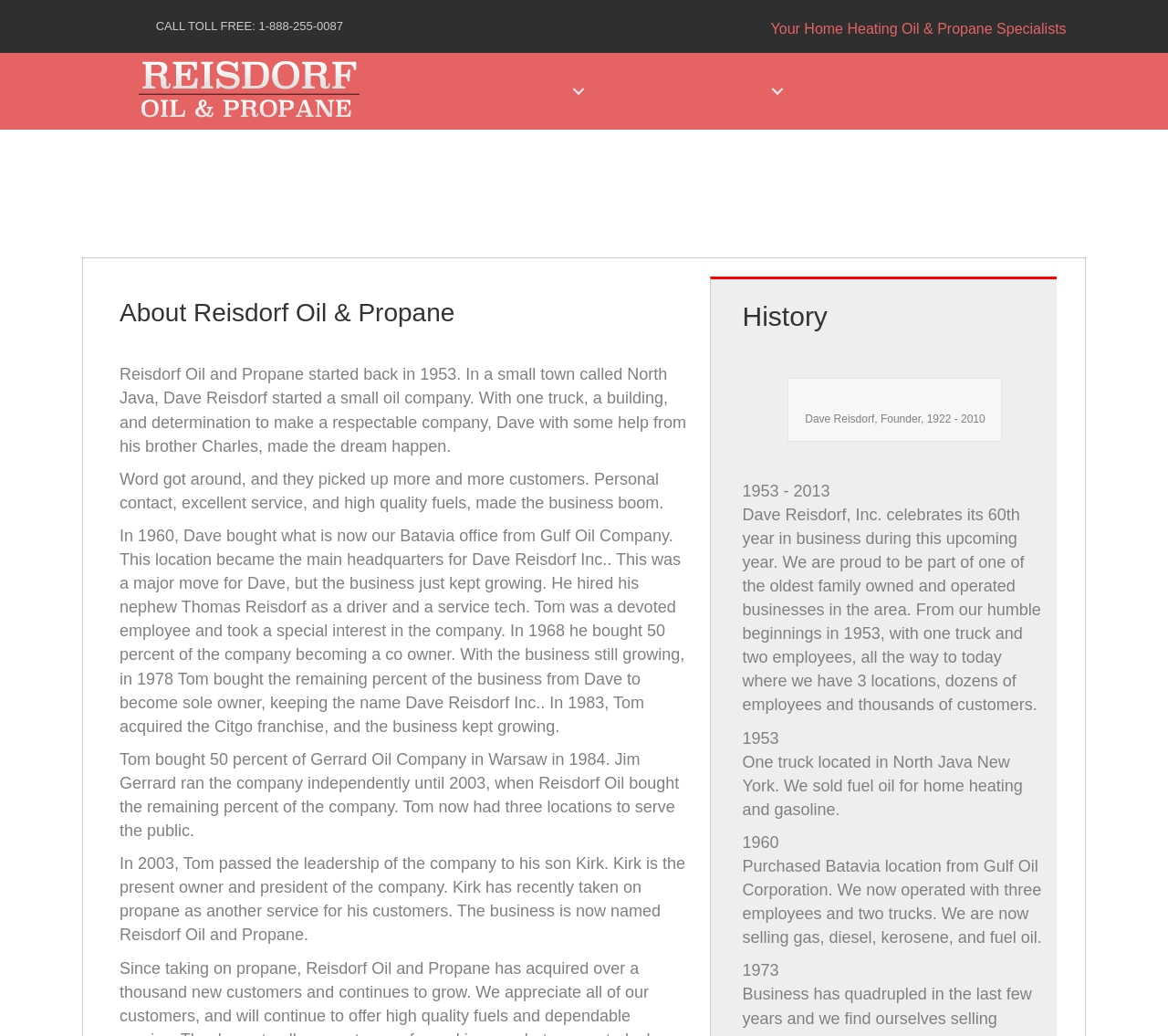With reference to the image, please provide a detailed answer to the following question: What is the name of the current owner and president of Reisdorf Oil and Propane?

I found the name of the current owner and president by reading the static text elements that describe the history of the company, specifically the text 'In 2003, Tom passed the leadership of the company to his son Kirk. Kirk is the present owner and president of the company'.